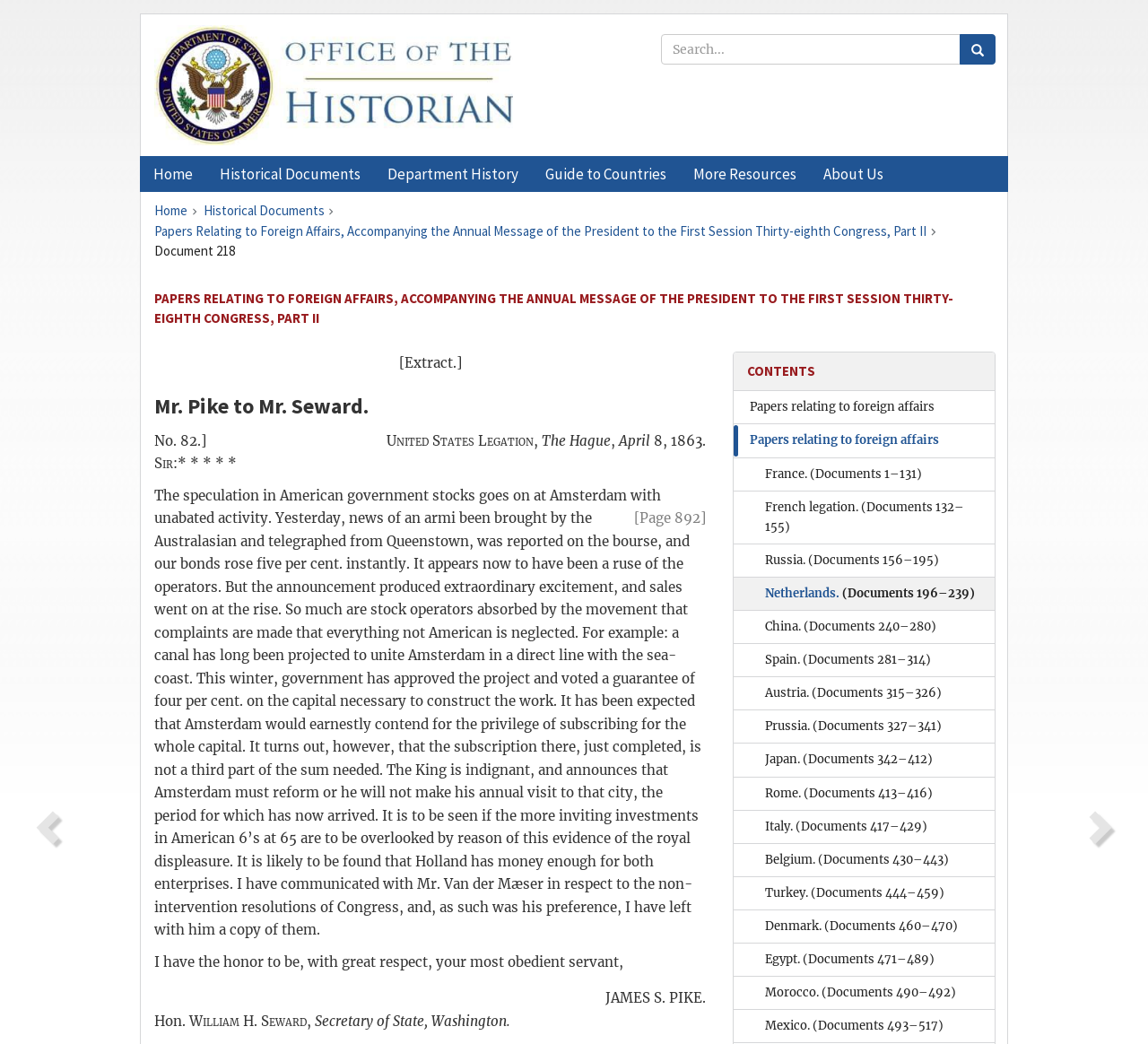Answer the question using only one word or a concise phrase: How many contents are listed in the CONTENTS section?

20